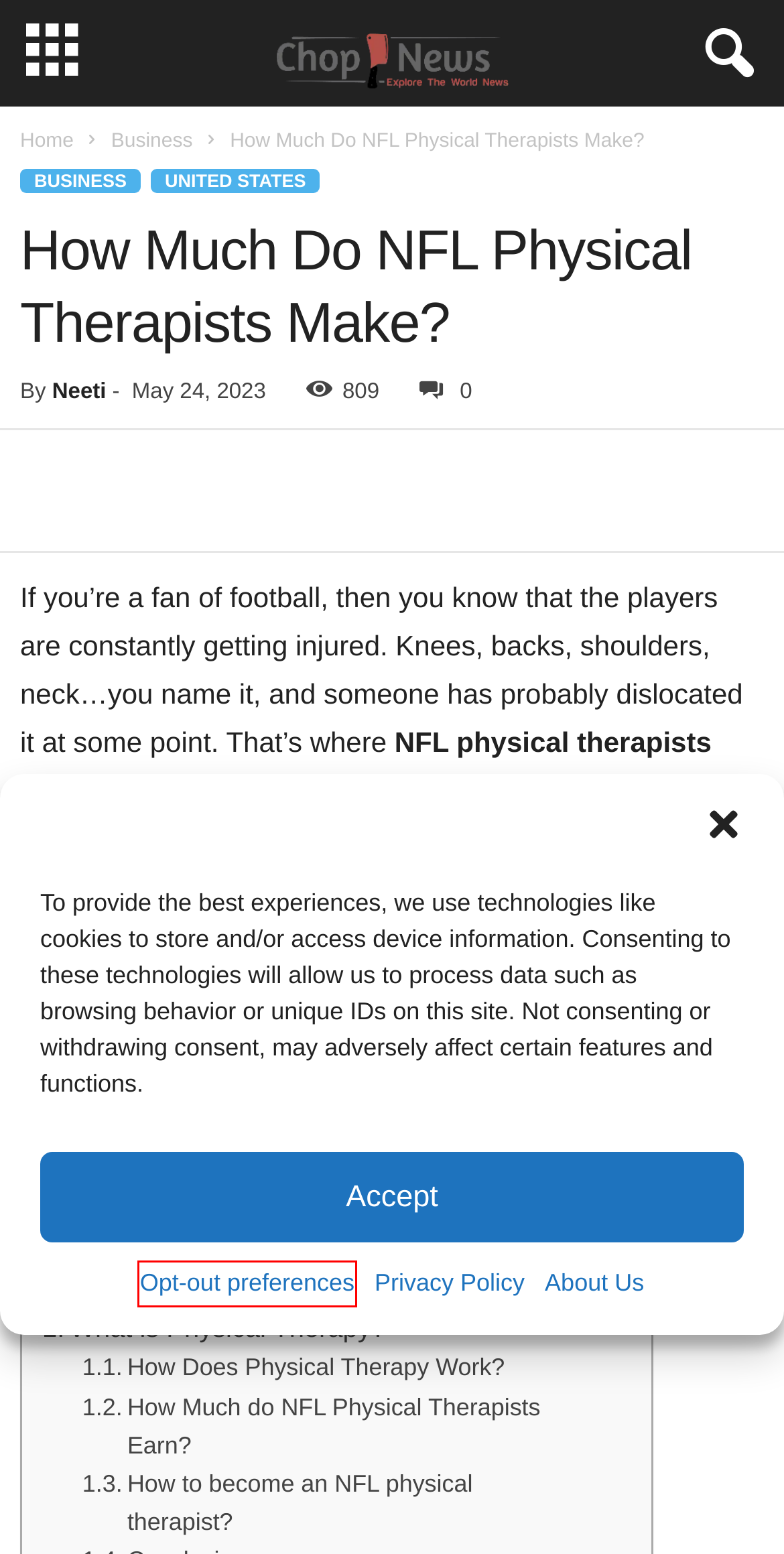You have a screenshot of a webpage with a red bounding box highlighting a UI element. Your task is to select the best webpage description that corresponds to the new webpage after clicking the element. Here are the descriptions:
A. software - Chop News
B. About Us - Chop News
C. Business - Chop News
D. Opt-out preferences - Chop News
E. ChopNews - Explore The World News
F. Privacy Policy - Chop News
G. united states - Chop News
H. Neeti - Chop News

D